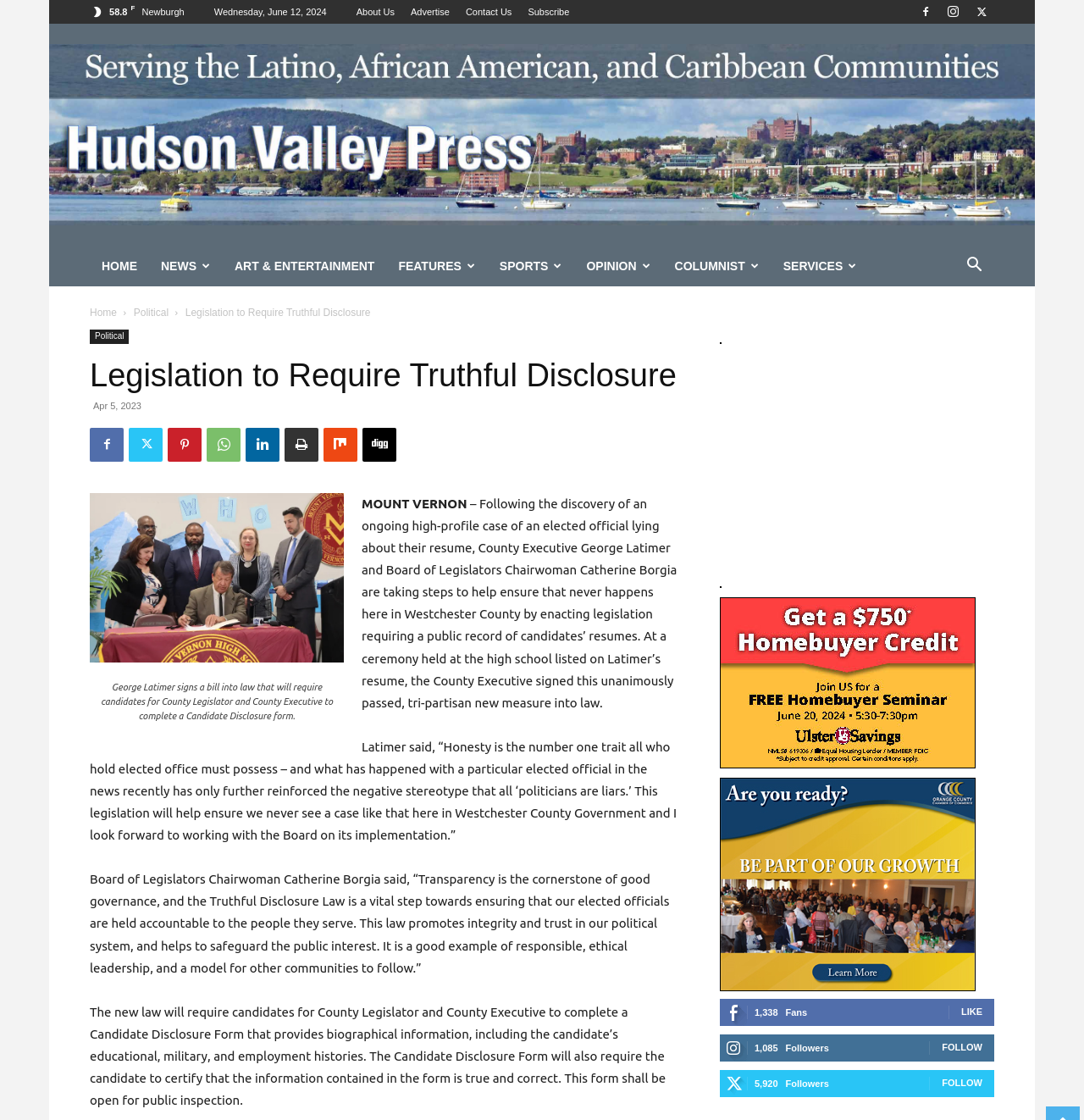Use a single word or phrase to answer the question:
What is the purpose of the Candidate Disclosure Form?

To provide biographical information